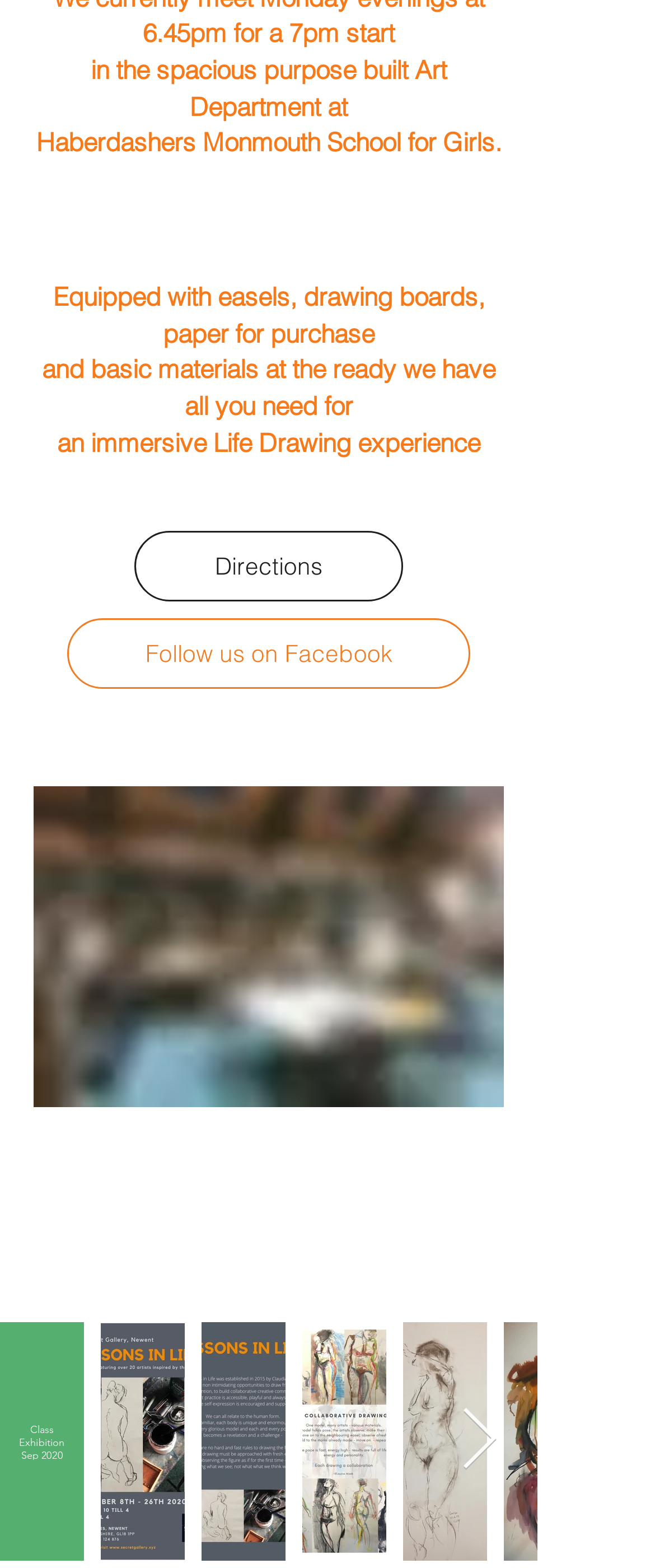What is the name of the school?
Provide a detailed and well-explained answer to the question.

The name of the school is mentioned in the StaticText element with ID 819, which is 'Haberdashers Monmouth School for Girls.'